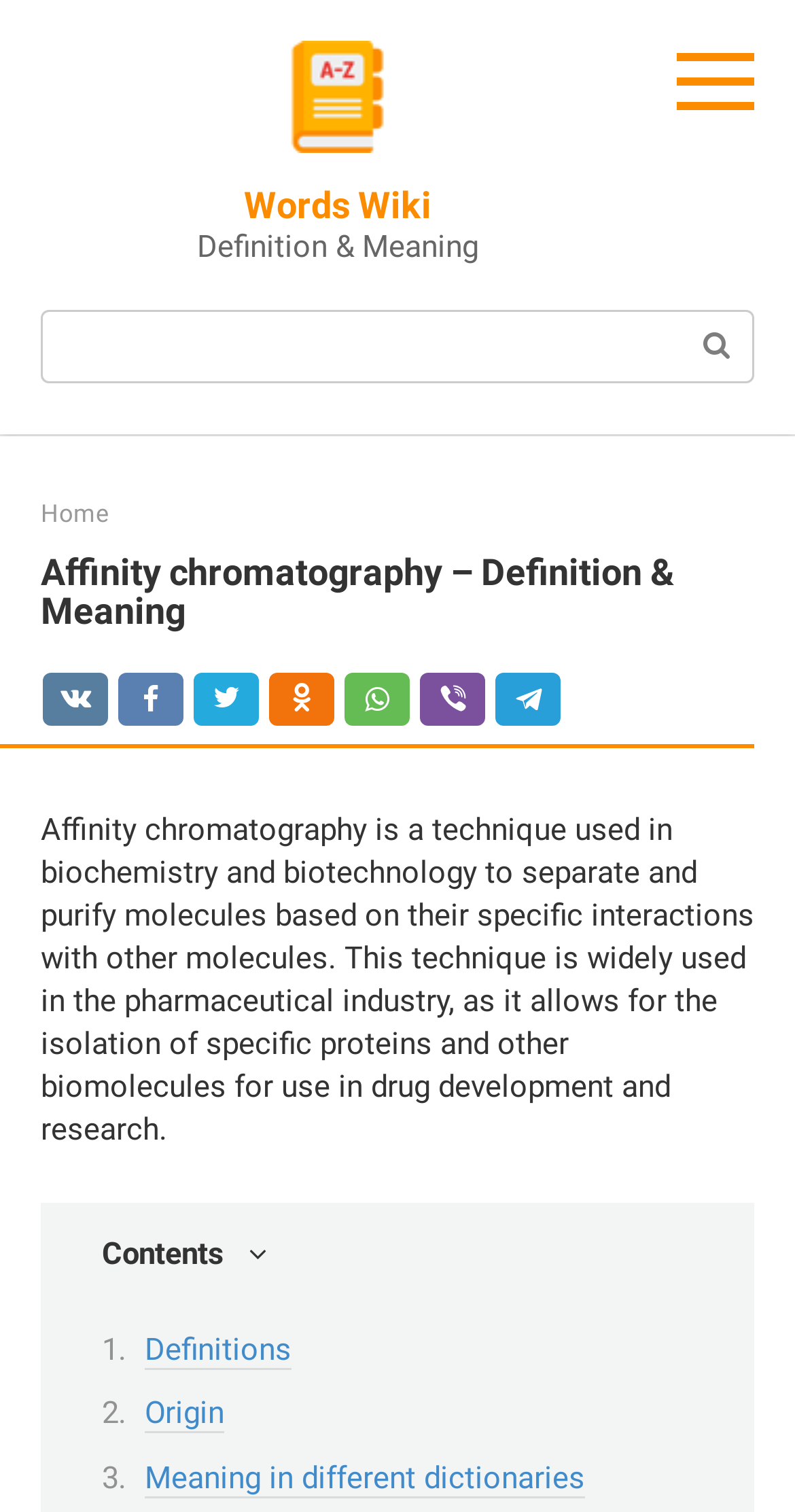Given the description of the UI element: "alt="Words Wiki"", predict the bounding box coordinates in the form of [left, top, right, bottom], with each value being a float between 0 and 1.

[0.353, 0.082, 0.494, 0.107]